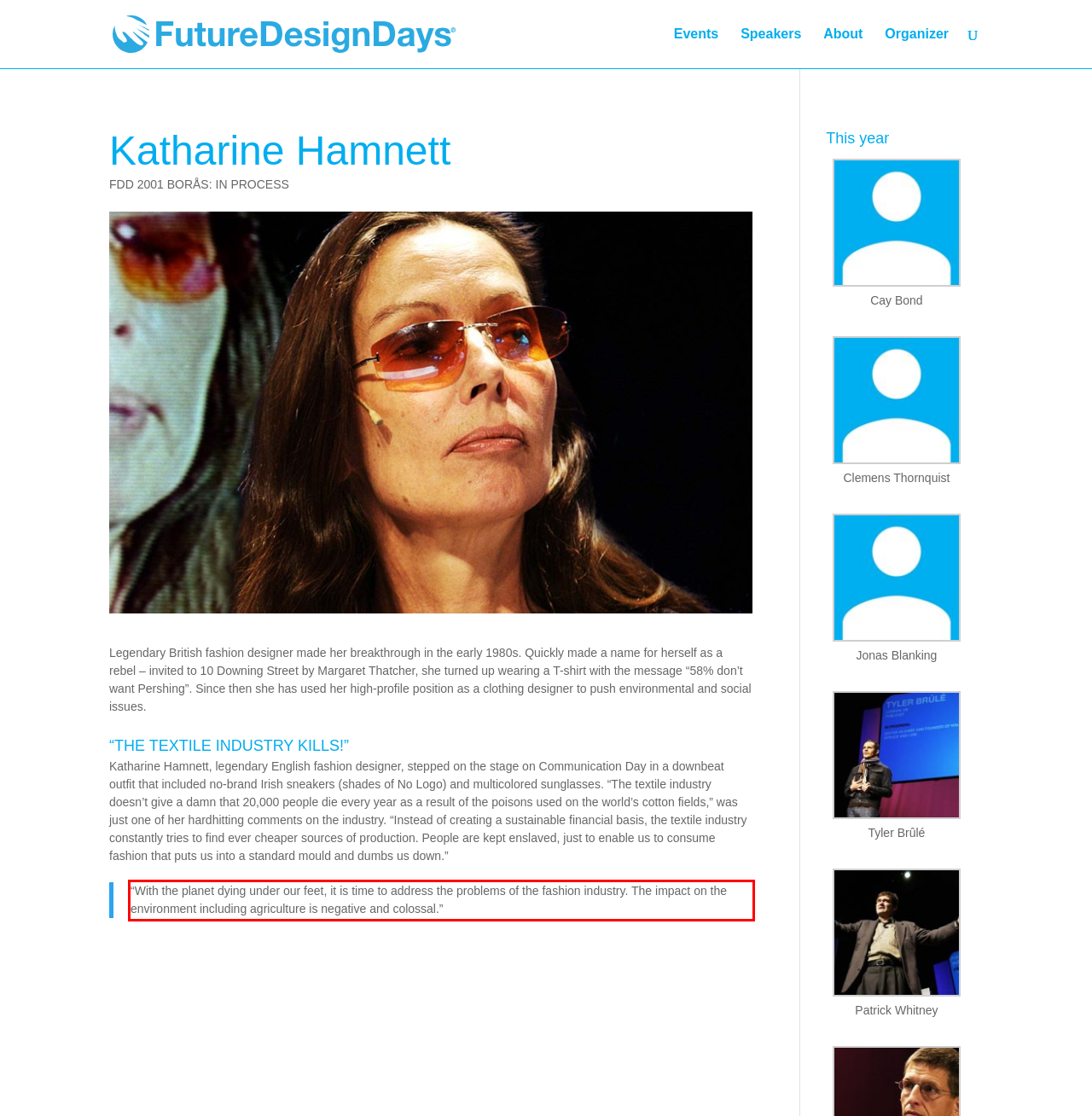Given a screenshot of a webpage with a red bounding box, extract the text content from the UI element inside the red bounding box.

“With the planet dying under our feet, it is time to address the problems of the fashion industry. The impact on the environment including agriculture is negative and colossal.”